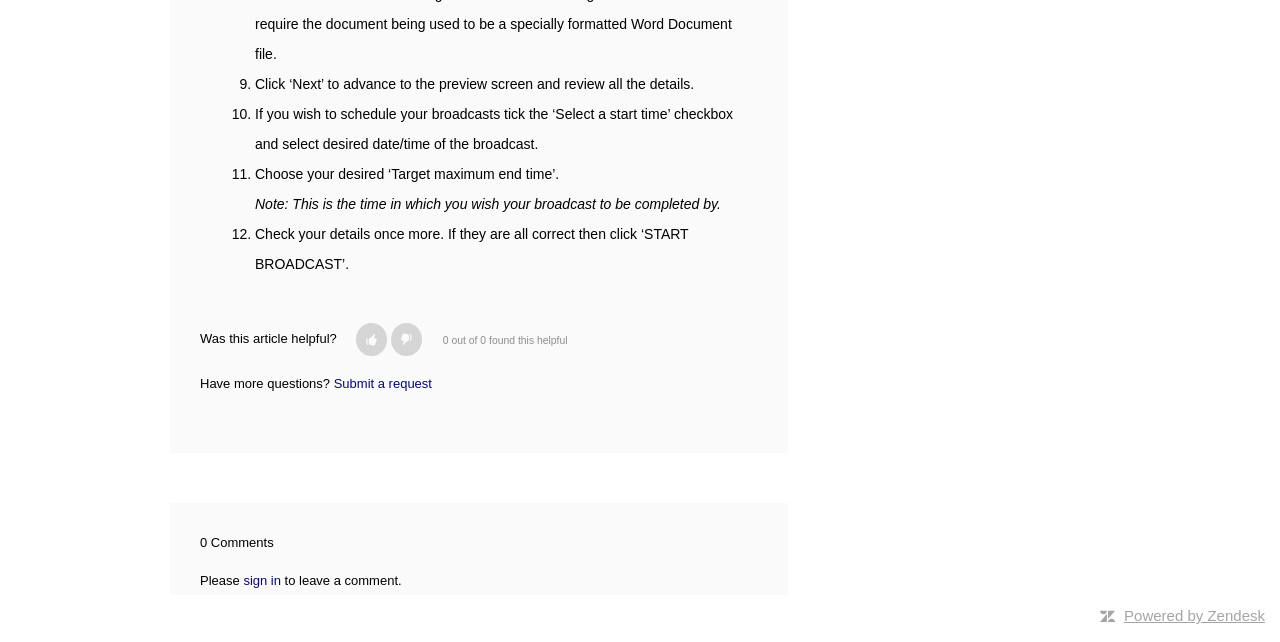What is the purpose of ticking the ‘Select a start time’ checkbox?
Give a detailed explanation using the information visible in the image.

According to the instruction in the webpage, ticking the ‘Select a start time’ checkbox allows users to schedule their broadcasts, which means they can choose a specific date and time for their broadcast to start.